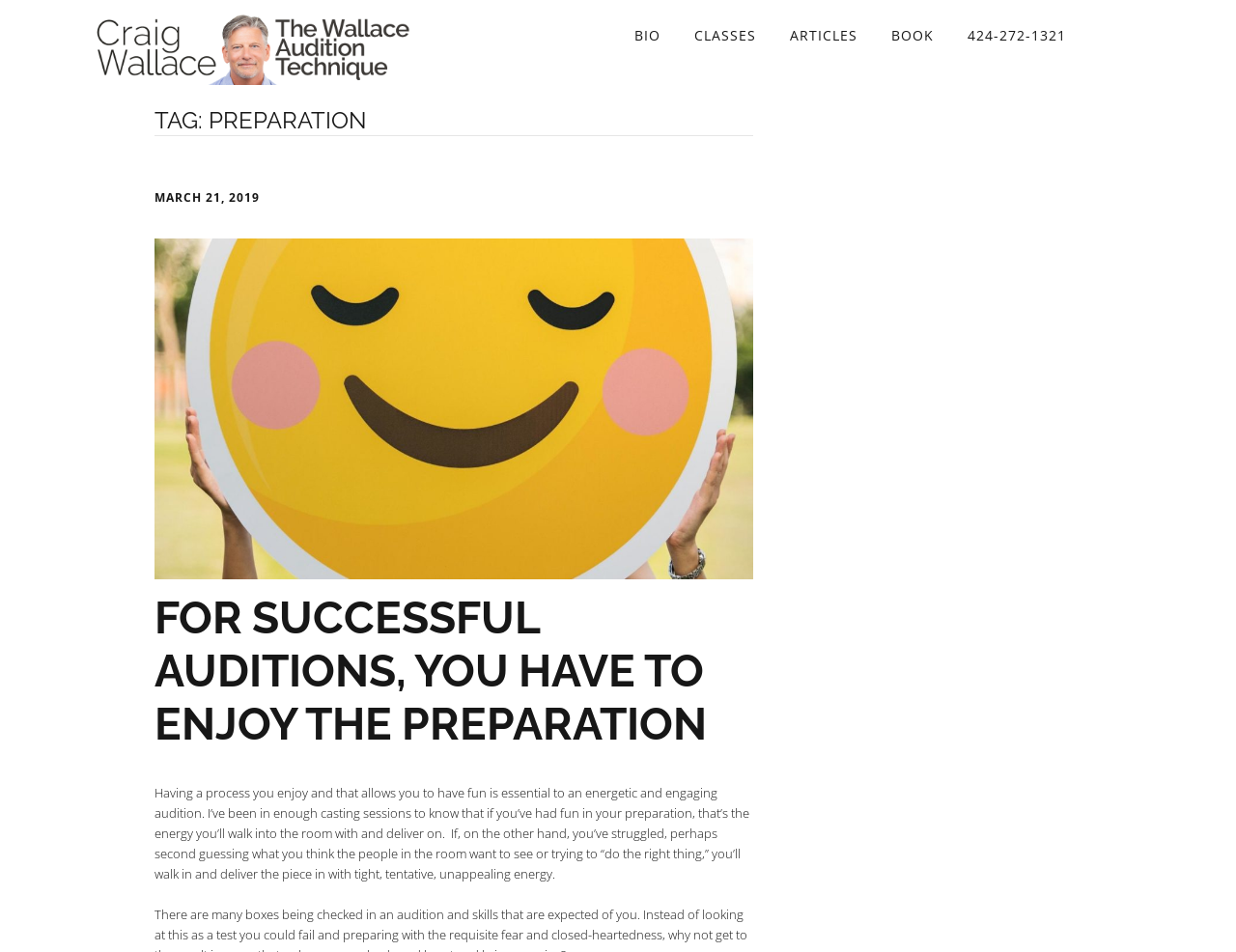What is the name of the audition teacher?
Please answer the question with as much detail and depth as you can.

The name of the audition teacher can be found in the top-left corner of the webpage, where it says 'Craig Wallace – Audition Teacher' in a link and an image.